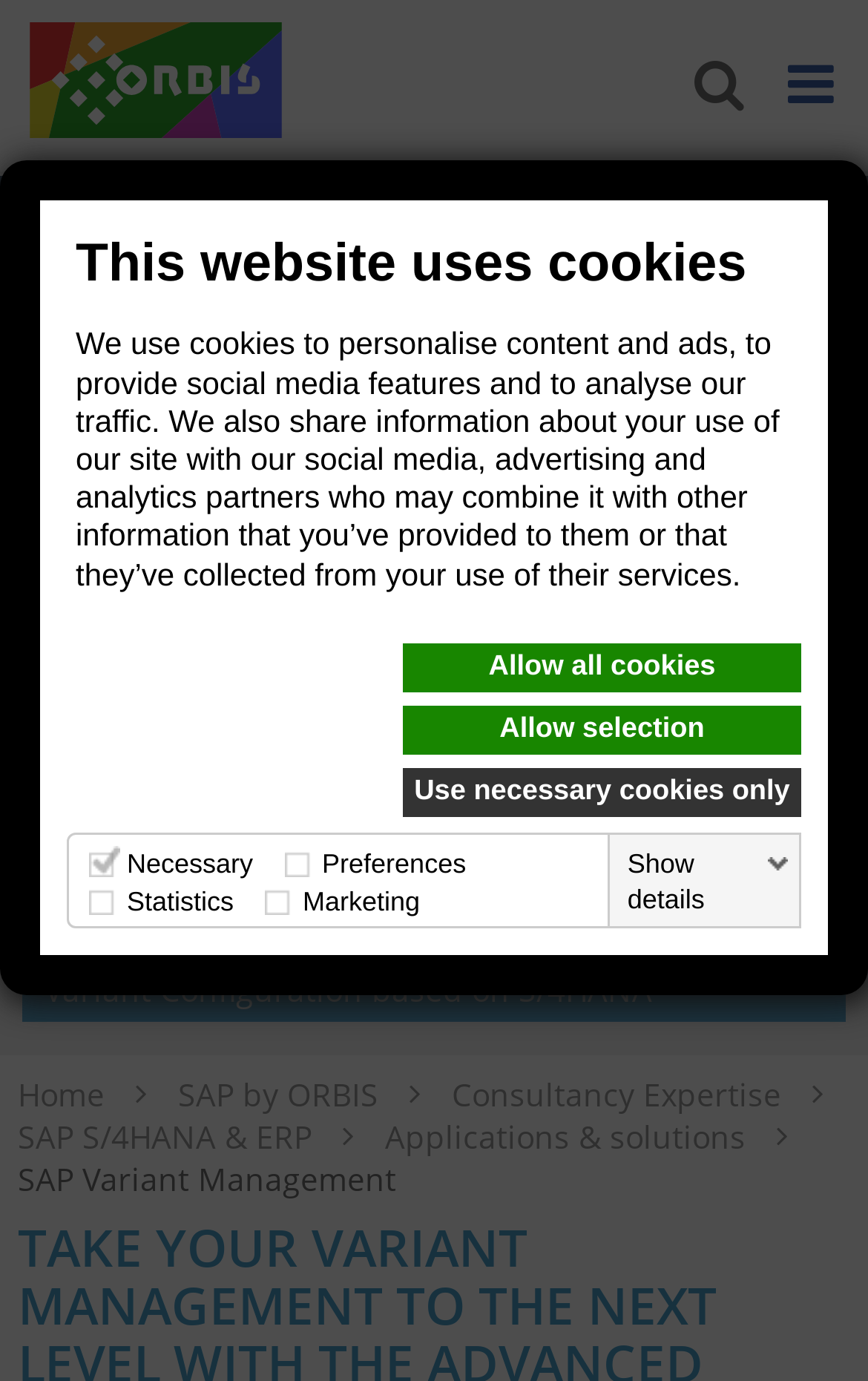Please specify the bounding box coordinates of the clickable region necessary for completing the following instruction: "Discover how to unlock farming efficiency with soil sensor systems". The coordinates must consist of four float numbers between 0 and 1, i.e., [left, top, right, bottom].

None